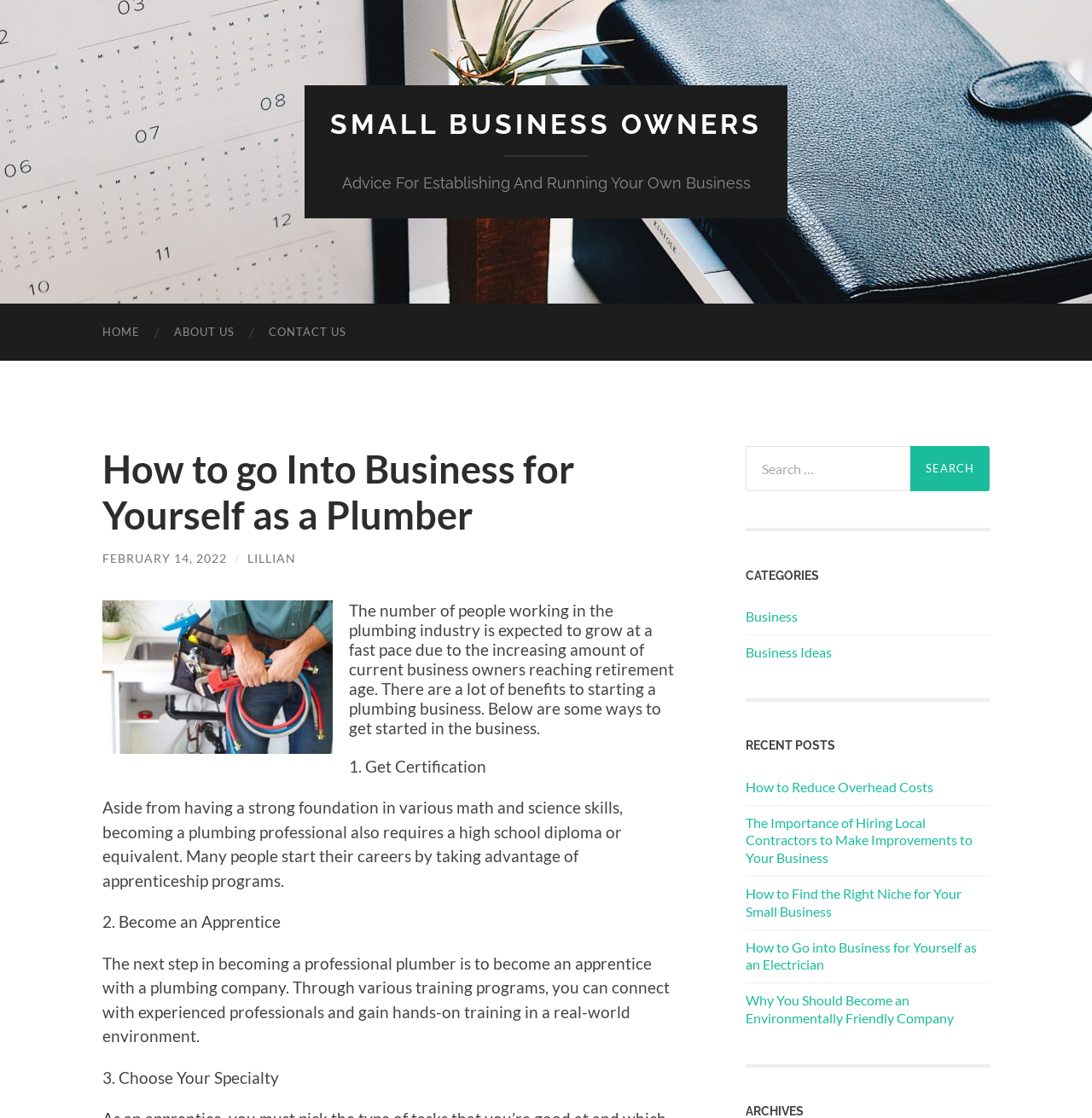Bounding box coordinates are to be given in the format (top-left x, top-left y, bottom-right x, bottom-right y). All values must be floating point numbers between 0 and 1. Provide the bounding box coordinate for the UI element described as: Small Business Owners

[0.302, 0.097, 0.698, 0.125]